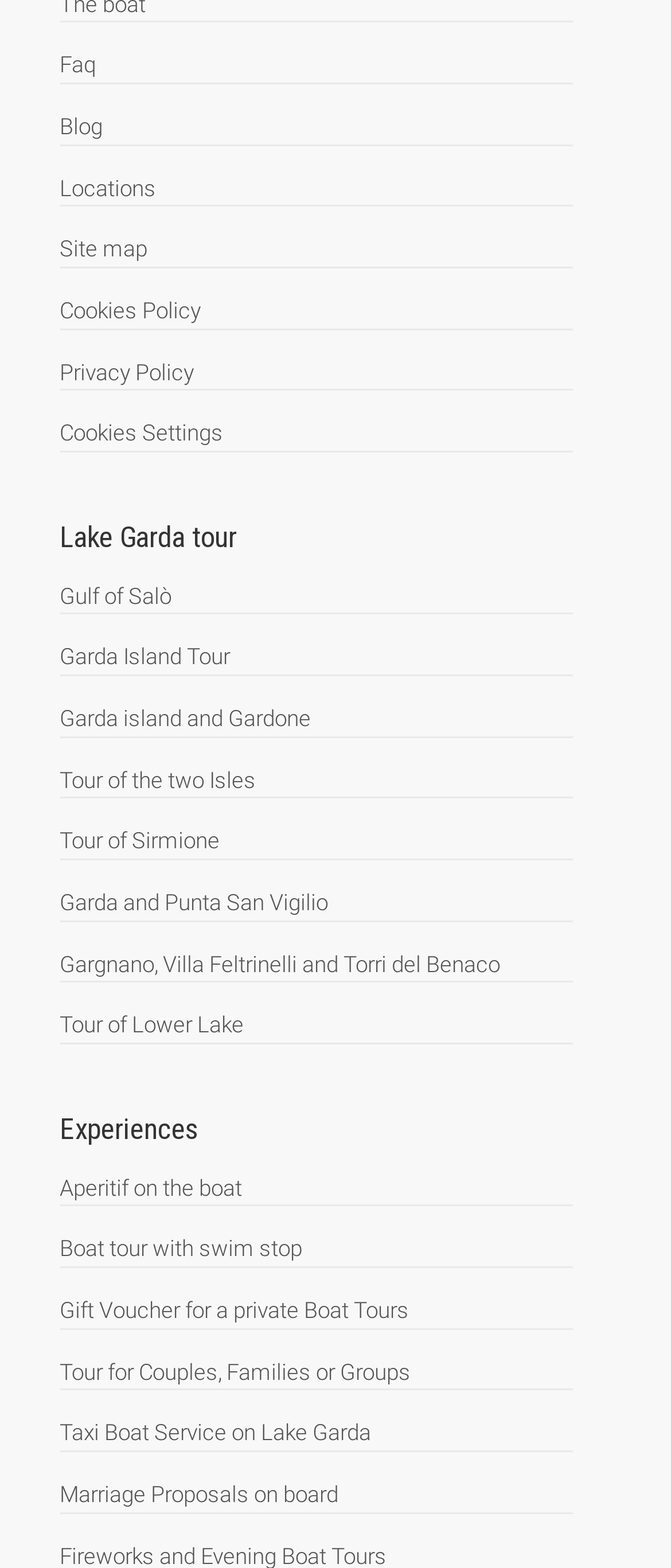Please locate the bounding box coordinates of the element's region that needs to be clicked to follow the instruction: "Book Aperitif on the boat". The bounding box coordinates should be provided as four float numbers between 0 and 1, i.e., [left, top, right, bottom].

[0.088, 0.749, 0.36, 0.765]